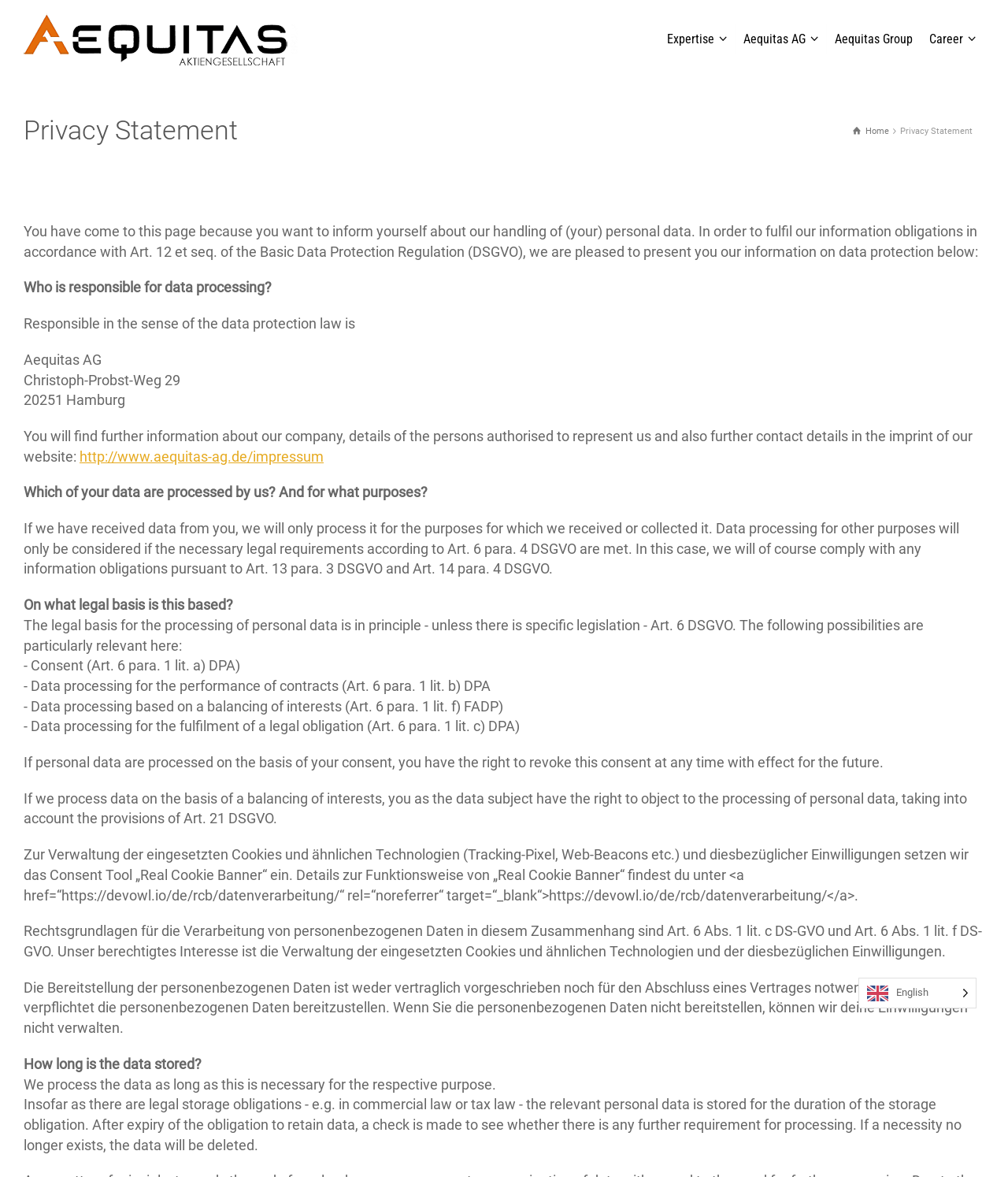Please locate the bounding box coordinates of the element that needs to be clicked to achieve the following instruction: "Click on the 'Home' link". The coordinates should be four float numbers between 0 and 1, i.e., [left, top, right, bottom].

[0.846, 0.106, 0.882, 0.115]